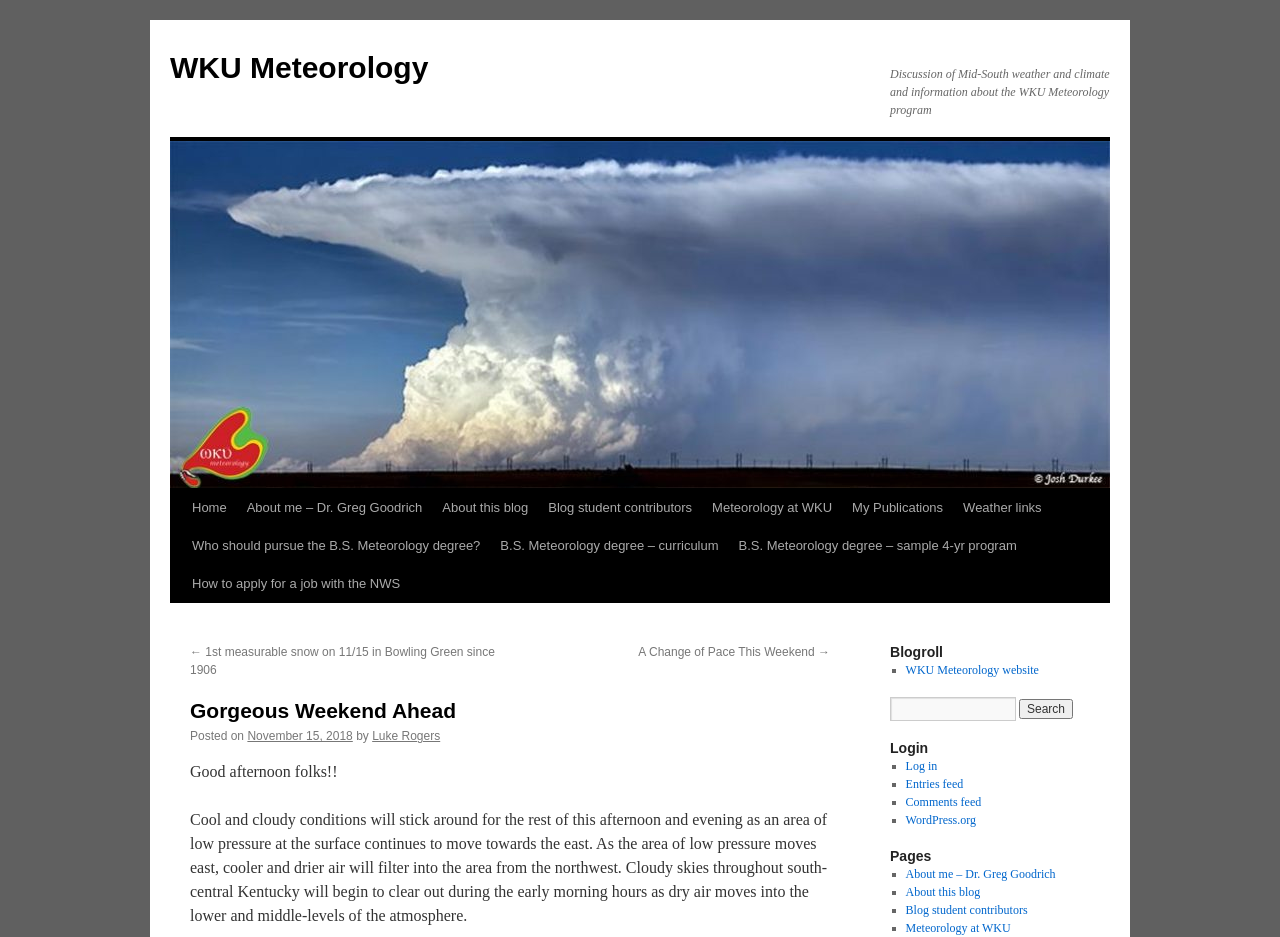Create an elaborate caption for the webpage.

The webpage is about WKU Meteorology, with a focus on weather and climate in the Mid-South region. At the top, there is a link to "WKU Meteorology" and an image with the same name. Below this, there is a brief description of the webpage's content, which includes discussions of Mid-South weather and climate, as well as information about the WKU Meteorology program.

To the right of the description, there is a navigation menu with links to various pages, including "Home", "About me – Dr. Greg Goodrich", "About this blog", and others. Below this menu, there is a section with two links to recent blog posts, "← 1st measurable snow on 11/15 in Bowling Green since 1906" and "A Change of Pace This Weekend →".

The main content of the webpage is a blog post titled "Gorgeous Weekend Ahead", which discusses the weather forecast for the weekend. The post is written by Luke Rogers and was published on November 15, 2018. The text describes the current weather conditions and predicts that cloudy skies will clear up during the early morning hours as dry air moves into the area.

To the right of the blog post, there are several sections, including a "Blogroll" with links to other websites, a search bar, a "Login" section, and a "Pages" section with links to various pages on the website.